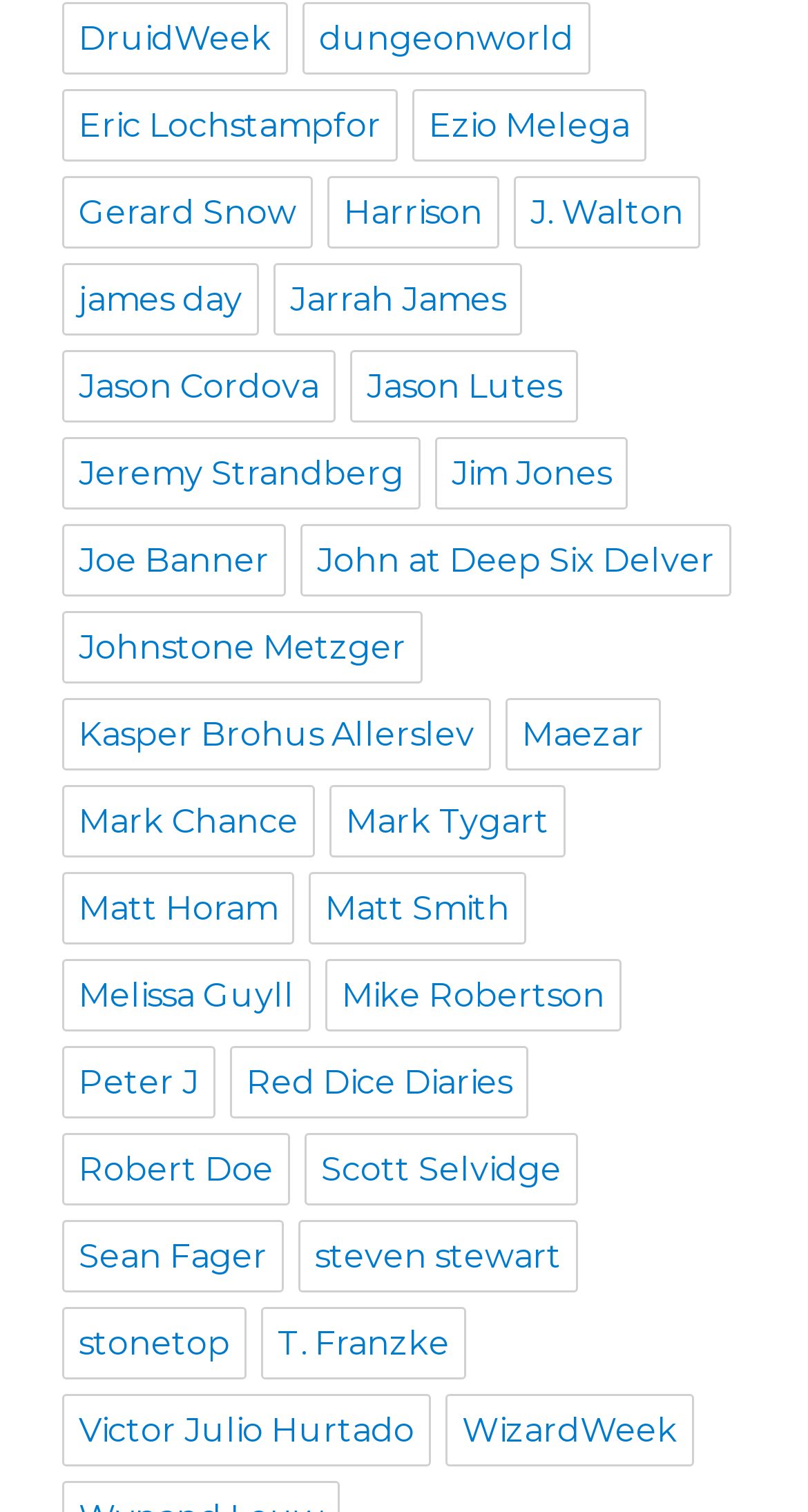Locate the bounding box coordinates of the element's region that should be clicked to carry out the following instruction: "visit DruidWeek". The coordinates need to be four float numbers between 0 and 1, i.e., [left, top, right, bottom].

[0.077, 0.001, 0.356, 0.049]